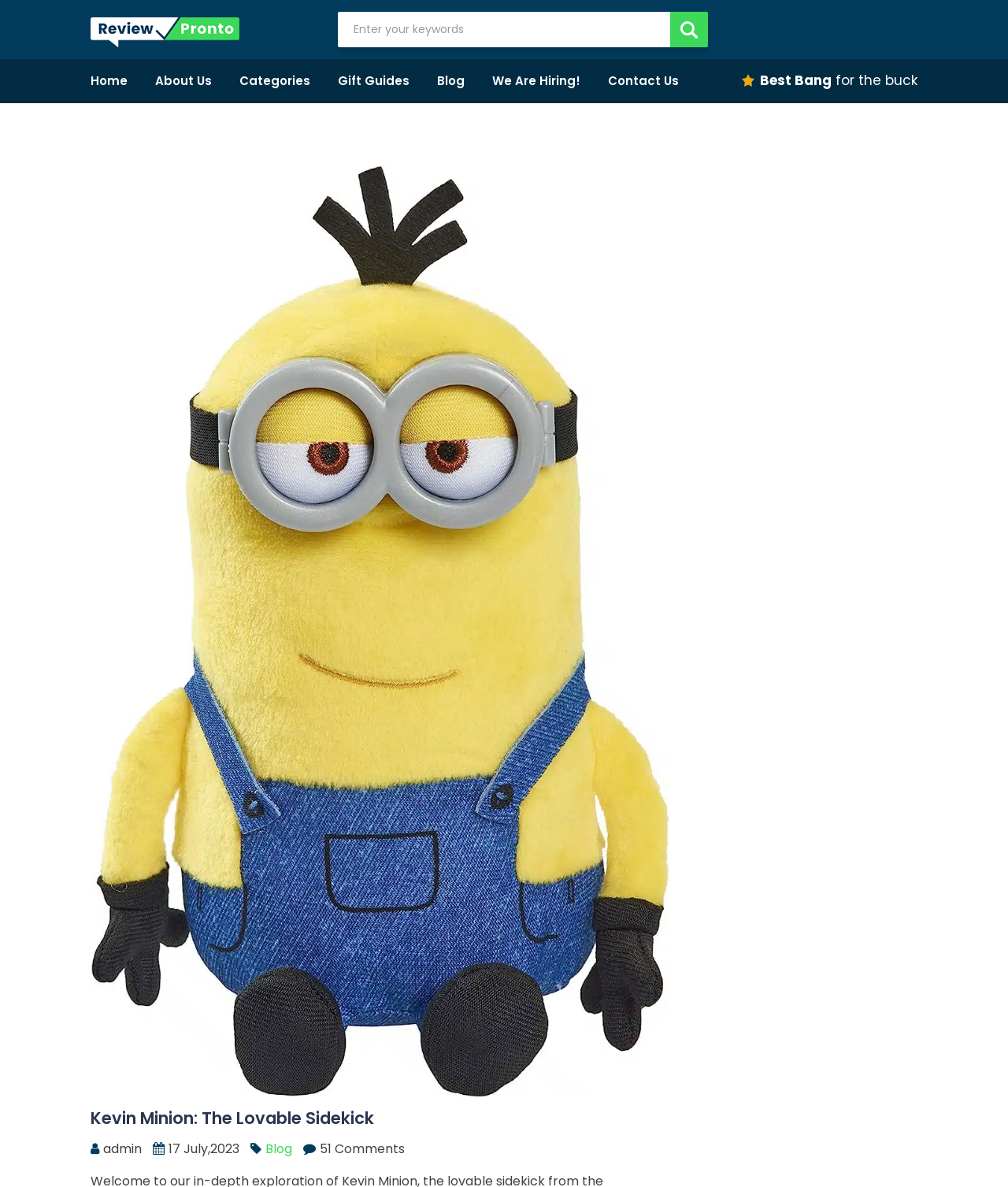Please identify the bounding box coordinates of the region to click in order to complete the task: "Read the blog". The coordinates must be four float numbers between 0 and 1, specified as [left, top, right, bottom].

[0.263, 0.96, 0.29, 0.975]